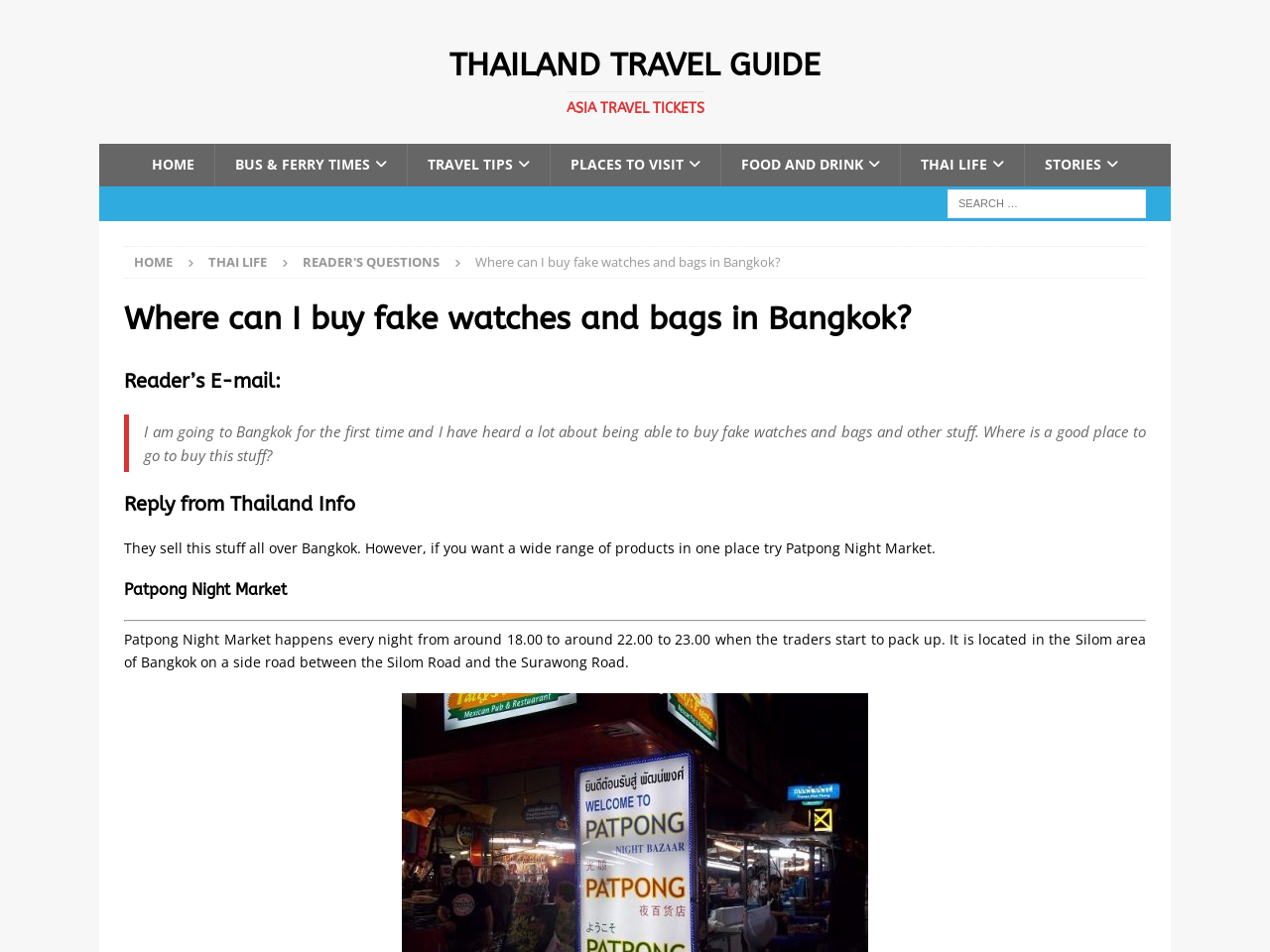Bounding box coordinates should be provided in the format (top-left x, top-left y, bottom-right x, bottom-right y) with all values between 0 and 1. Identify the bounding box for this UI element: Thailand Travel GuideAsia Travel Tickets

[0.078, 0.052, 0.922, 0.123]